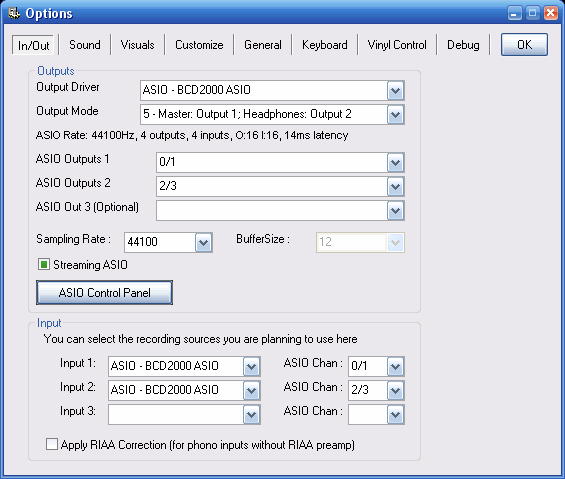Offer an in-depth caption of the image, mentioning all notable aspects.

The image depicts an audio configuration interface for the djDecks software, specifically focusing on the "Options" menu. This section details settings related to both output and input configurations essential for optimal performance while using vinyl control features. 

In the Outputs section, users can select the ASIO driver named "BCD2000 ASIO" along with output modes, which include options for master output and headphone settings. The ASIO output routes are specified, with a sampling rate of 44100 Hz, and the latency set to a low 14ms for efficient audio processing.

Adjacent to the Outputs, the Input settings allow users to designate recording sources, each paired with specific ASIO channels to ensure correct audio routing. This portion emphasizes flexibility for users to manage their sound inputs and make necessary adjustments for phono inputs that might need RIAA correction if a preamp is not used.

Overall, this interface is crucial for DJs and audio professionals aiming to configure their gear for live performances or recordings, emphasizing the importance of low latency and proper channel assignments for seamless audio playback.